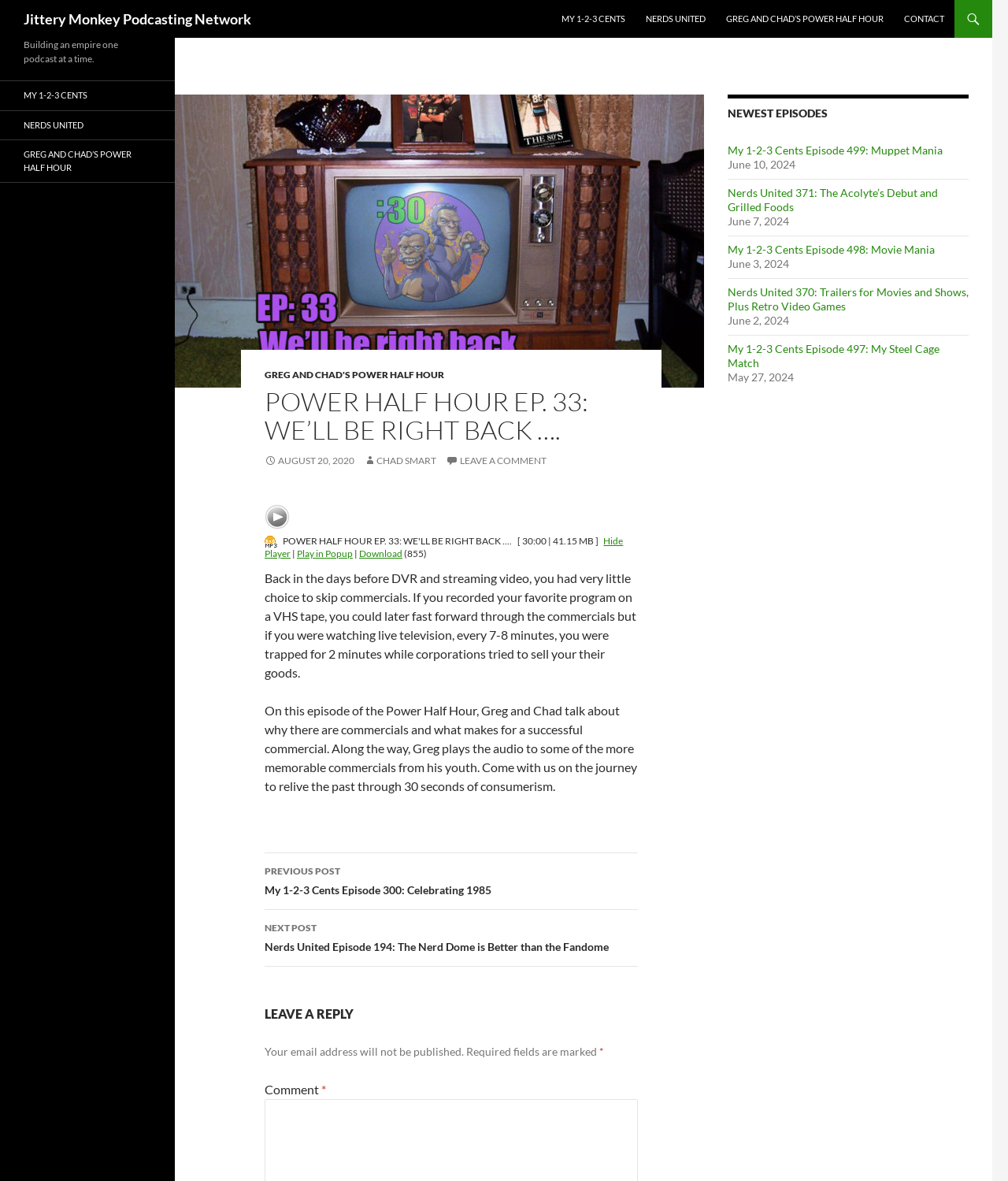Highlight the bounding box coordinates of the element that should be clicked to carry out the following instruction: "Click the link to play the podcast". The coordinates must be given as four float numbers ranging from 0 to 1, i.e., [left, top, right, bottom].

[0.262, 0.427, 0.288, 0.448]